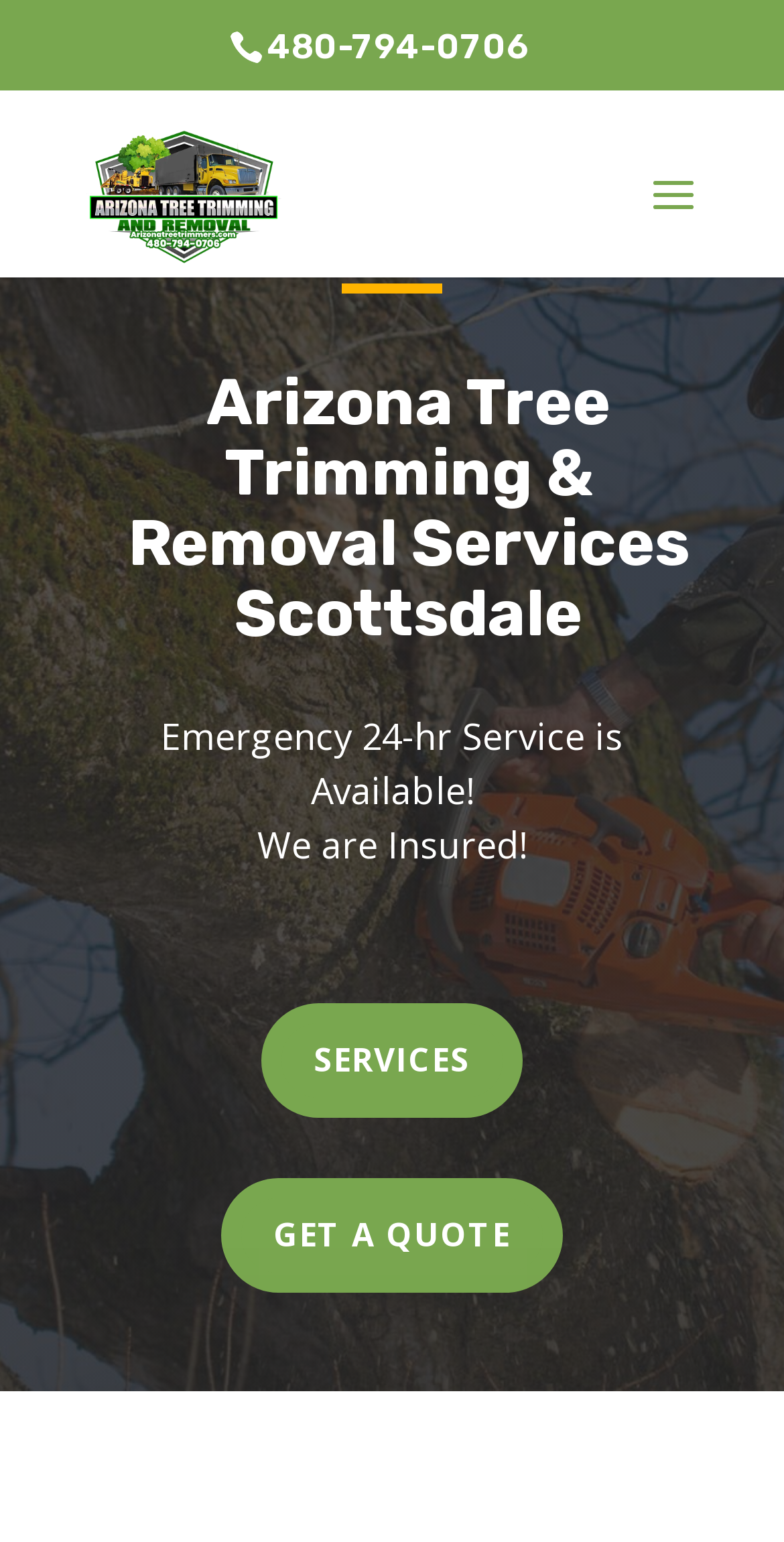Please provide a detailed answer to the question below based on the screenshot: 
What is the phone number for emergency service?

I found the phone number by looking at the static text element with the bounding box coordinates [0.341, 0.017, 0.674, 0.043], which is located near the top of the page.